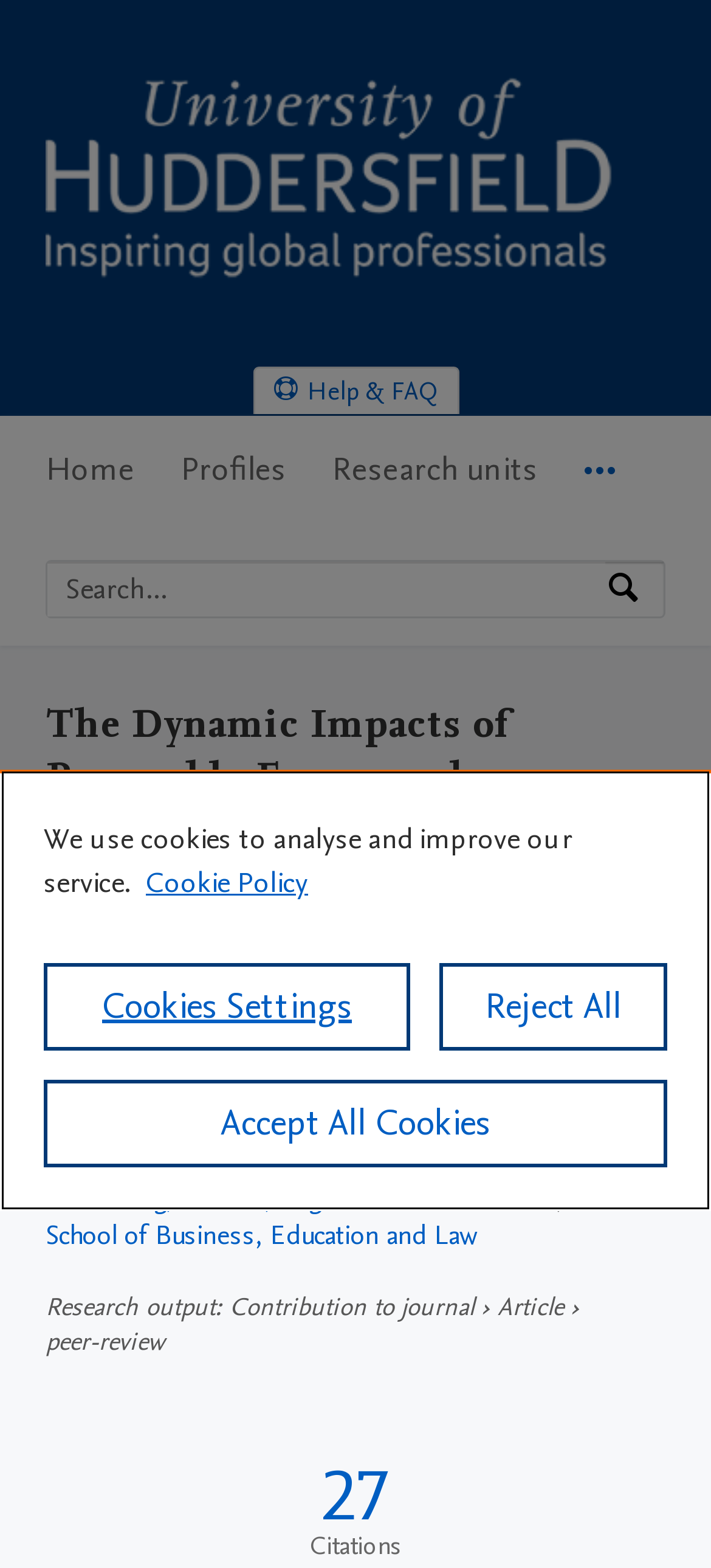What type of research output is this?
Give a one-word or short-phrase answer derived from the screenshot.

Article